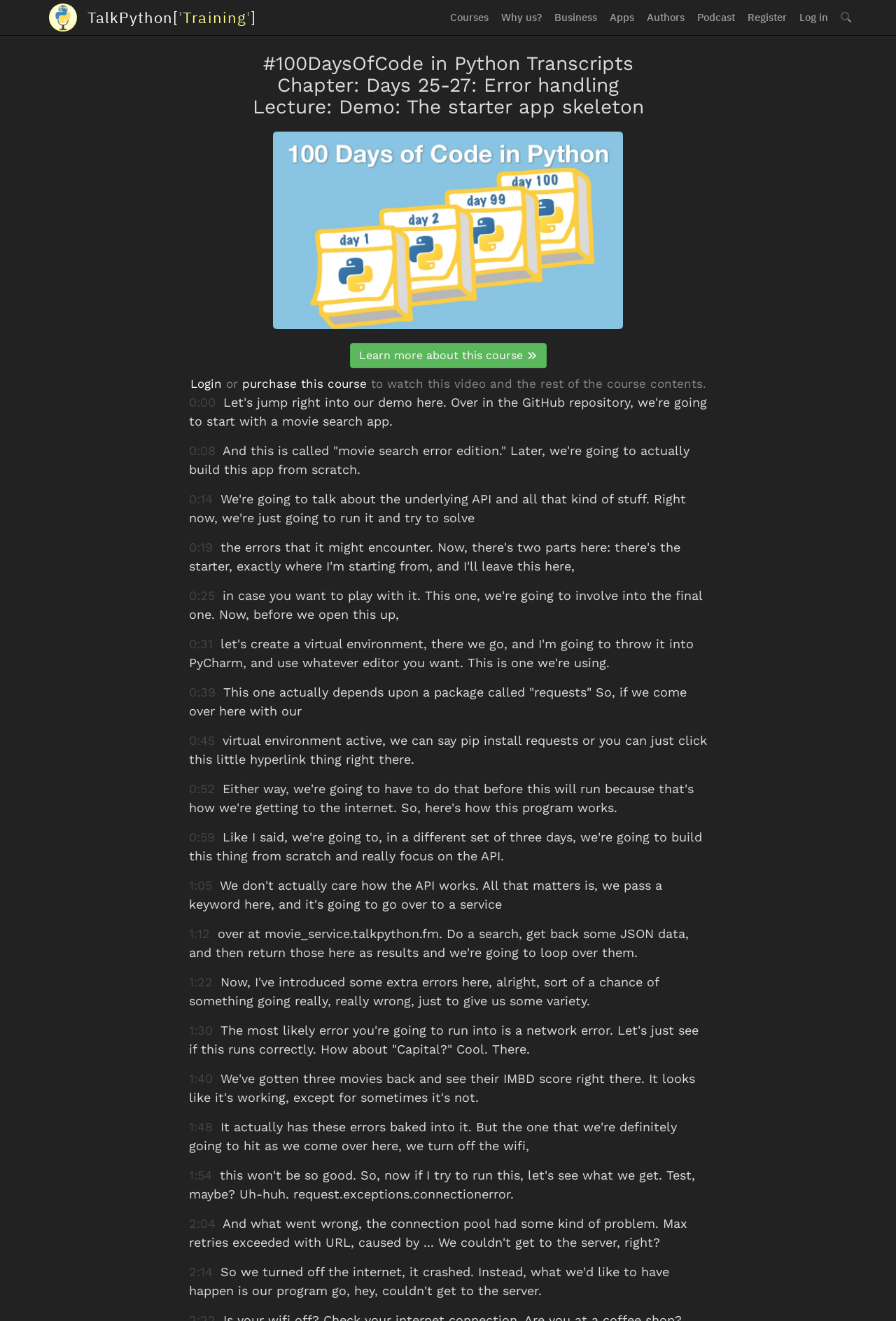Please identify the bounding box coordinates of the clickable element to fulfill the following instruction: "Register". The coordinates should be four float numbers between 0 and 1, i.e., [left, top, right, bottom].

[0.827, 0.0, 0.885, 0.026]